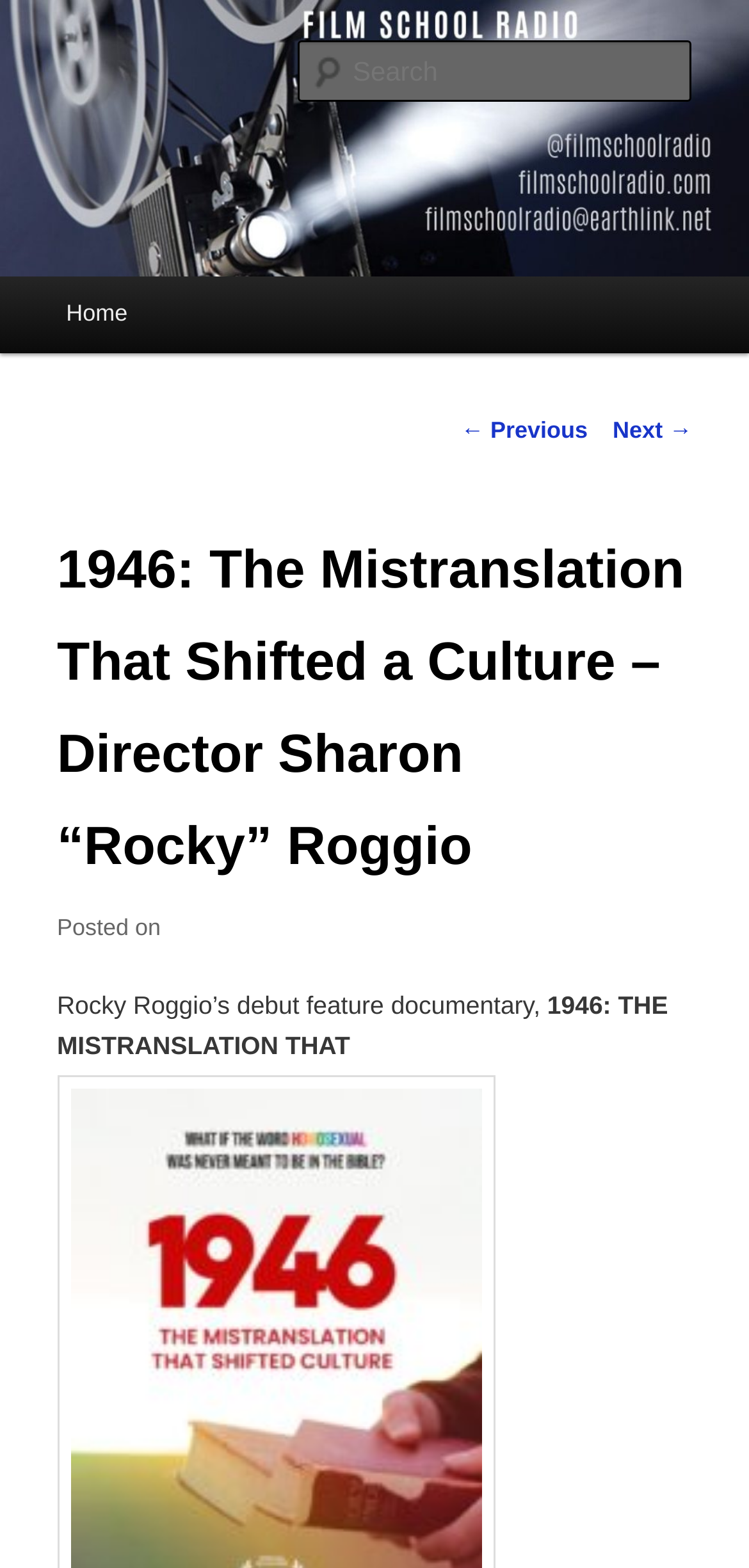Determine the bounding box coordinates (top-left x, top-left y, bottom-right x, bottom-right y) of the UI element described in the following text: ← Previous

[0.615, 0.265, 0.785, 0.282]